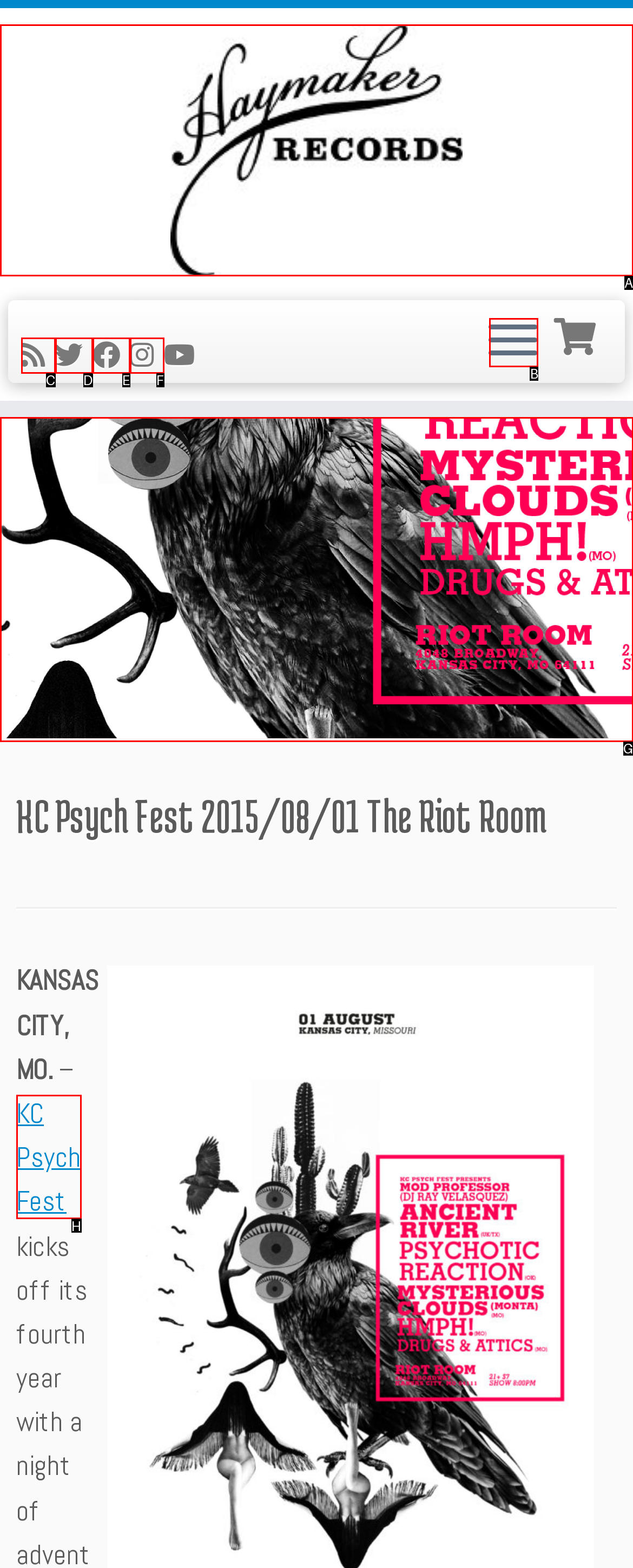Tell me which letter corresponds to the UI element that should be clicked to fulfill this instruction: Open the menu
Answer using the letter of the chosen option directly.

B